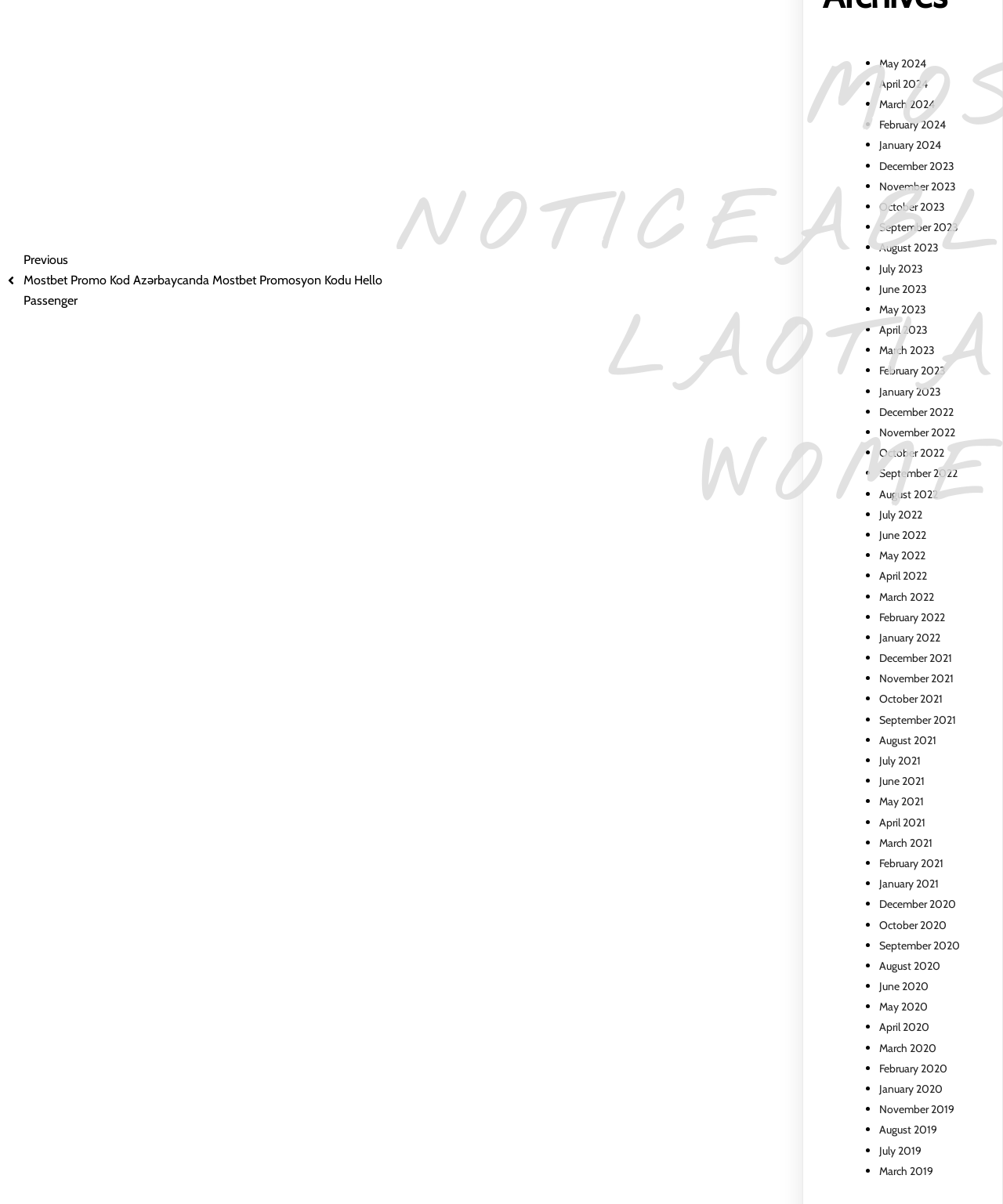What is the previous Mostbet promo code?
Deliver a detailed and extensive answer to the question.

The question is asking about the previous Mostbet promo code, which can be found in the link at the top of the webpage. The link has the text 'Previous Mostbet Promo Kod Azərbaycanda Mostbet Promosyon Kodu', so the answer is 'Azərbaycanda Mostbet Promosyon Kodu'.